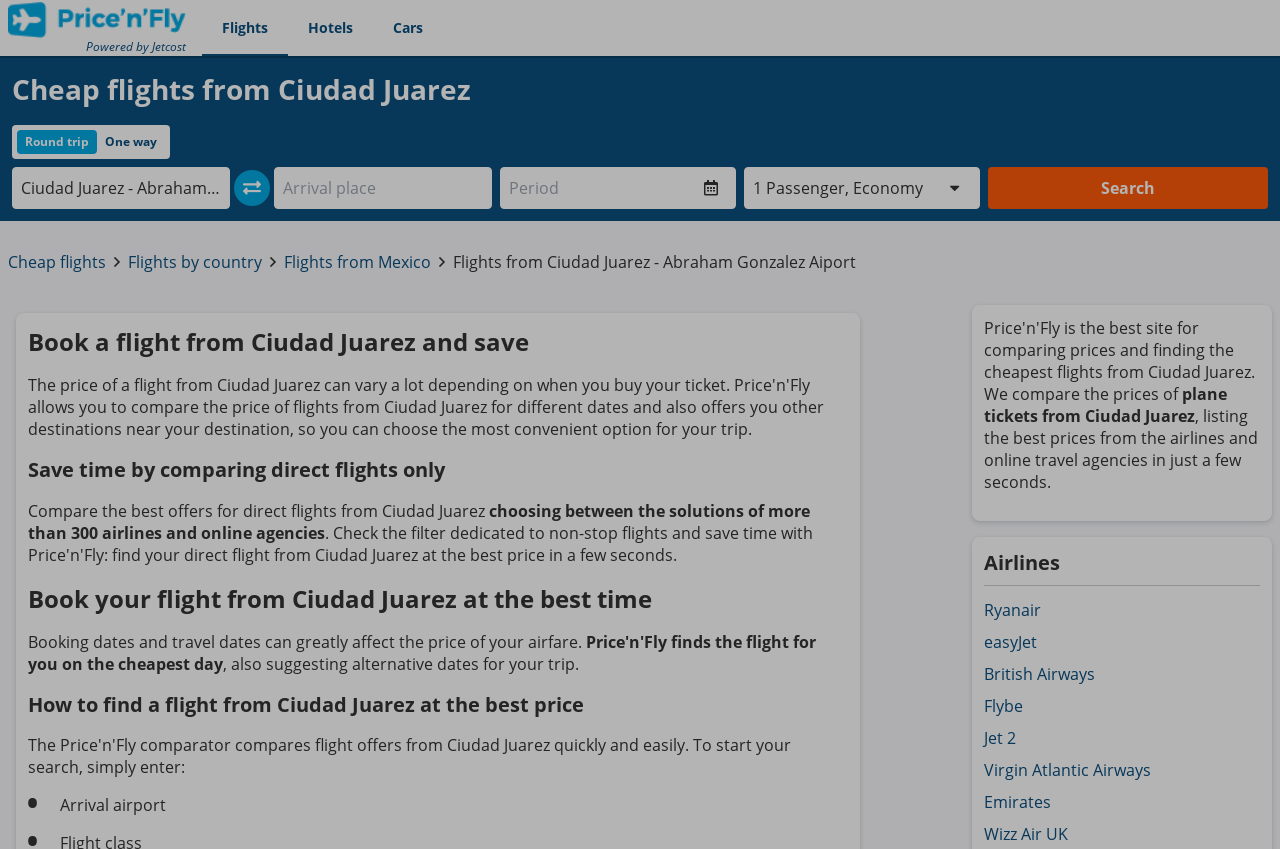Please specify the bounding box coordinates in the format (top-left x, top-left y, bottom-right x, bottom-right y), with values ranging from 0 to 1. Identify the bounding box for the UI component described as follows: Search and Compare Search

[0.772, 0.197, 0.991, 0.246]